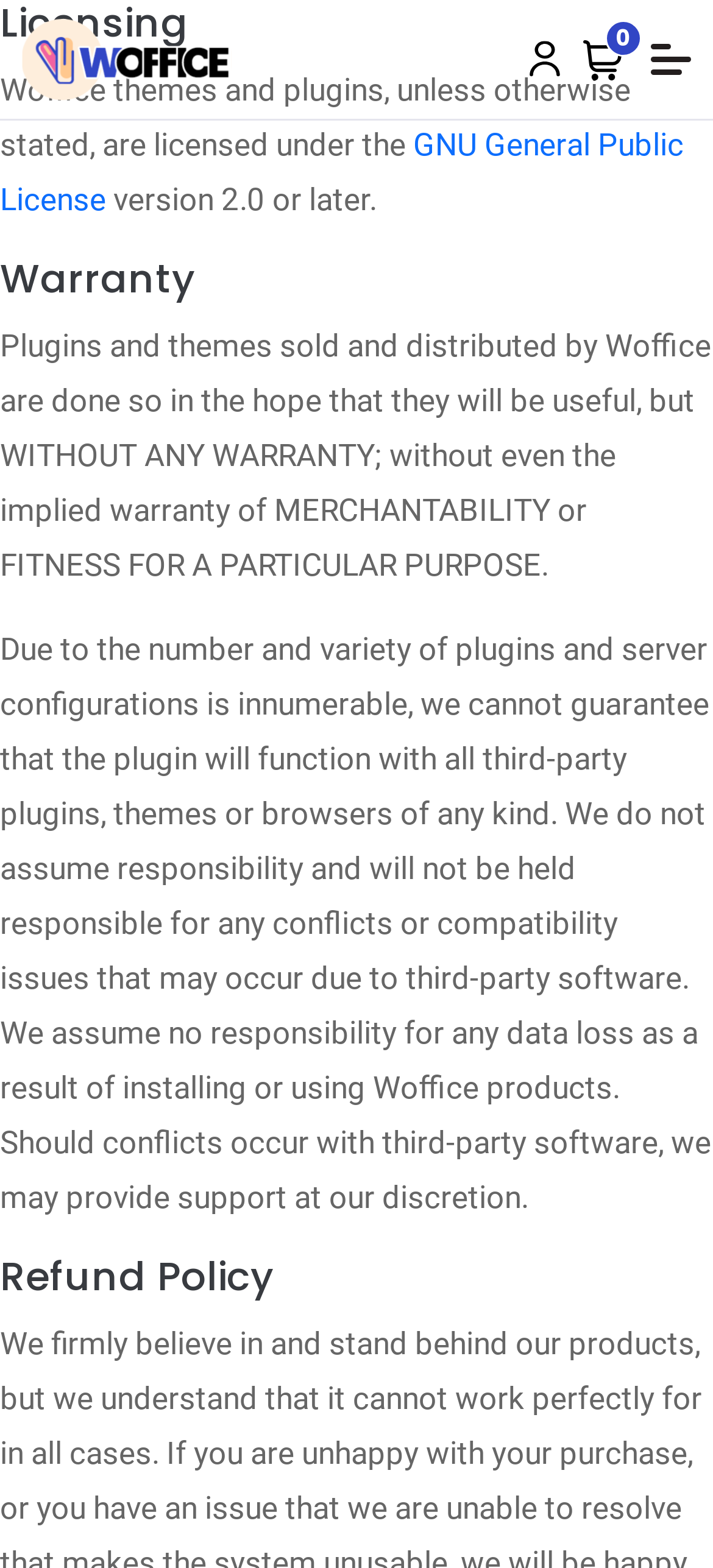What is the license type of Woffice themes and plugins?
From the screenshot, supply a one-word or short-phrase answer.

GNU General Public License